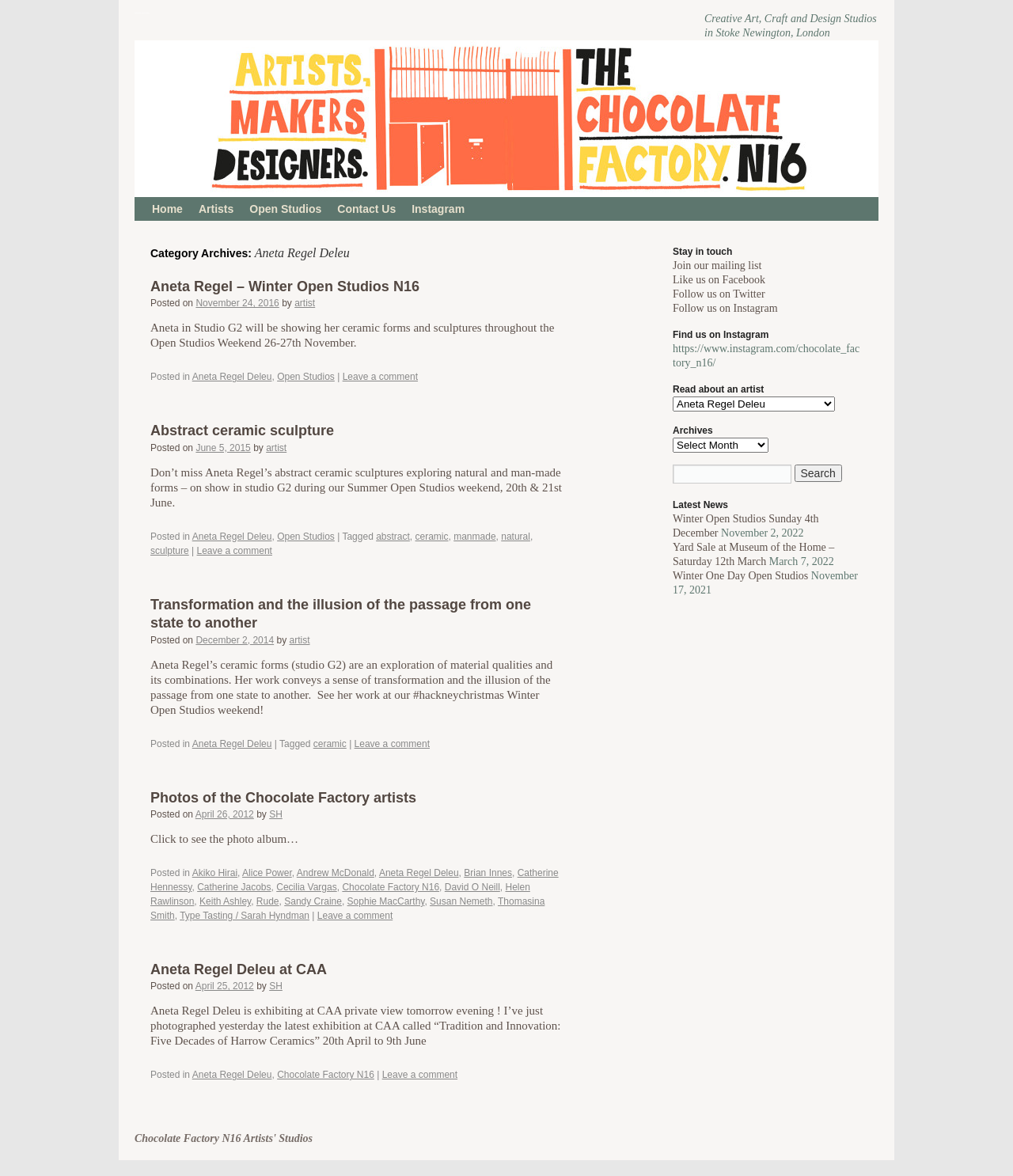What is the title of the first article?
Answer the question with a thorough and detailed explanation.

I looked at the first article in the main section, which has a heading 'Aneta Regel – Winter Open Studios N16'. This is the title of the first article.